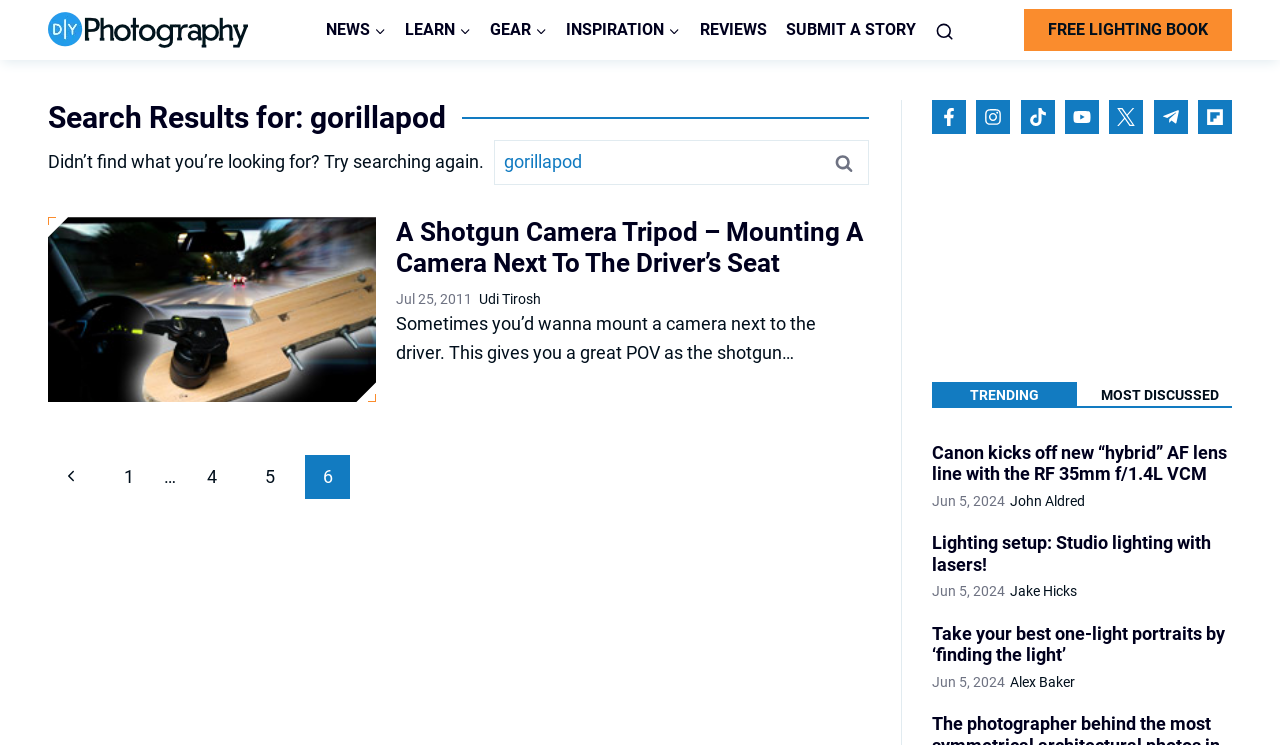Identify the bounding box of the UI component described as: "Local UAENews Center".

None